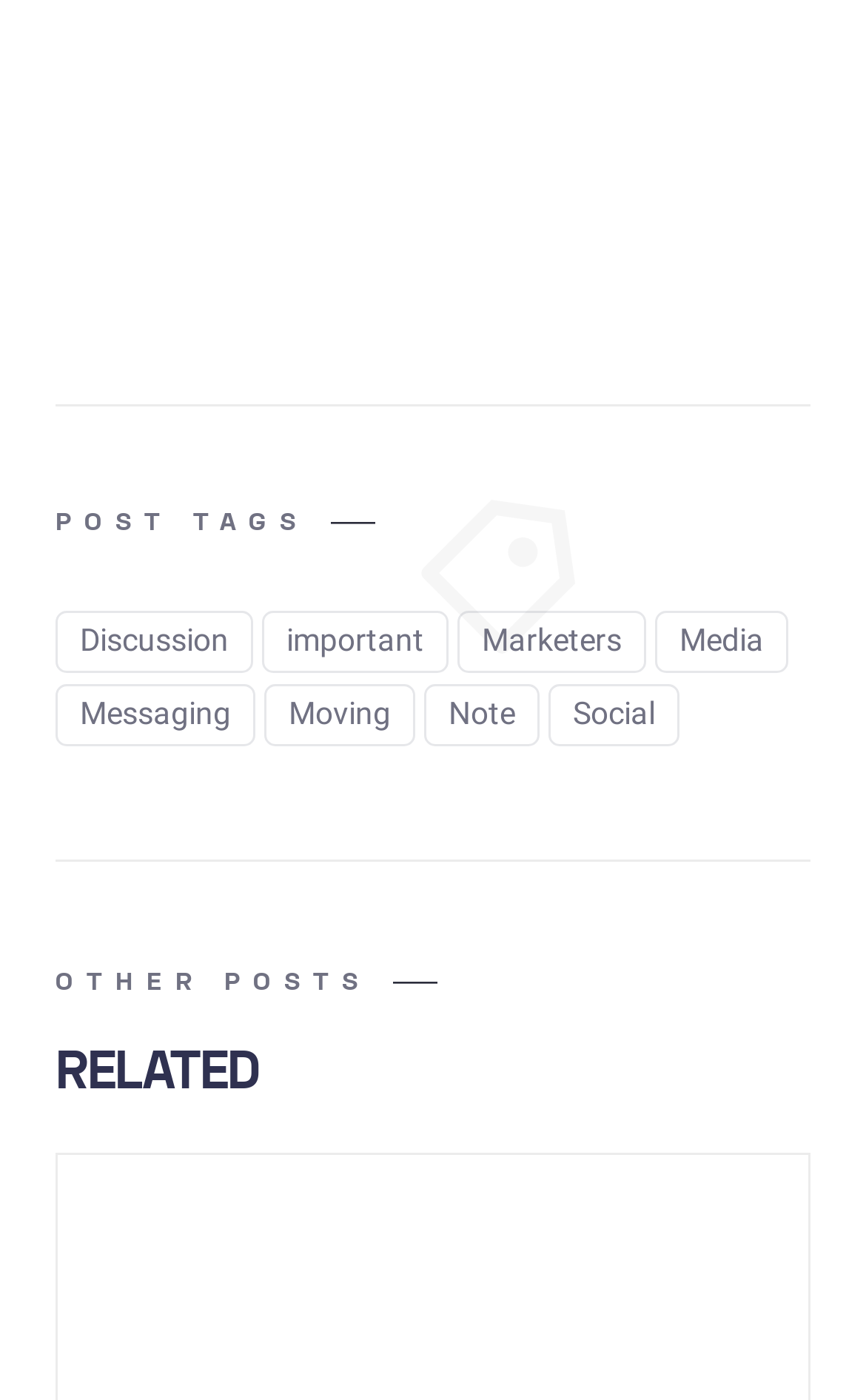How many headings are there in total?
Refer to the image and provide a one-word or short phrase answer.

3